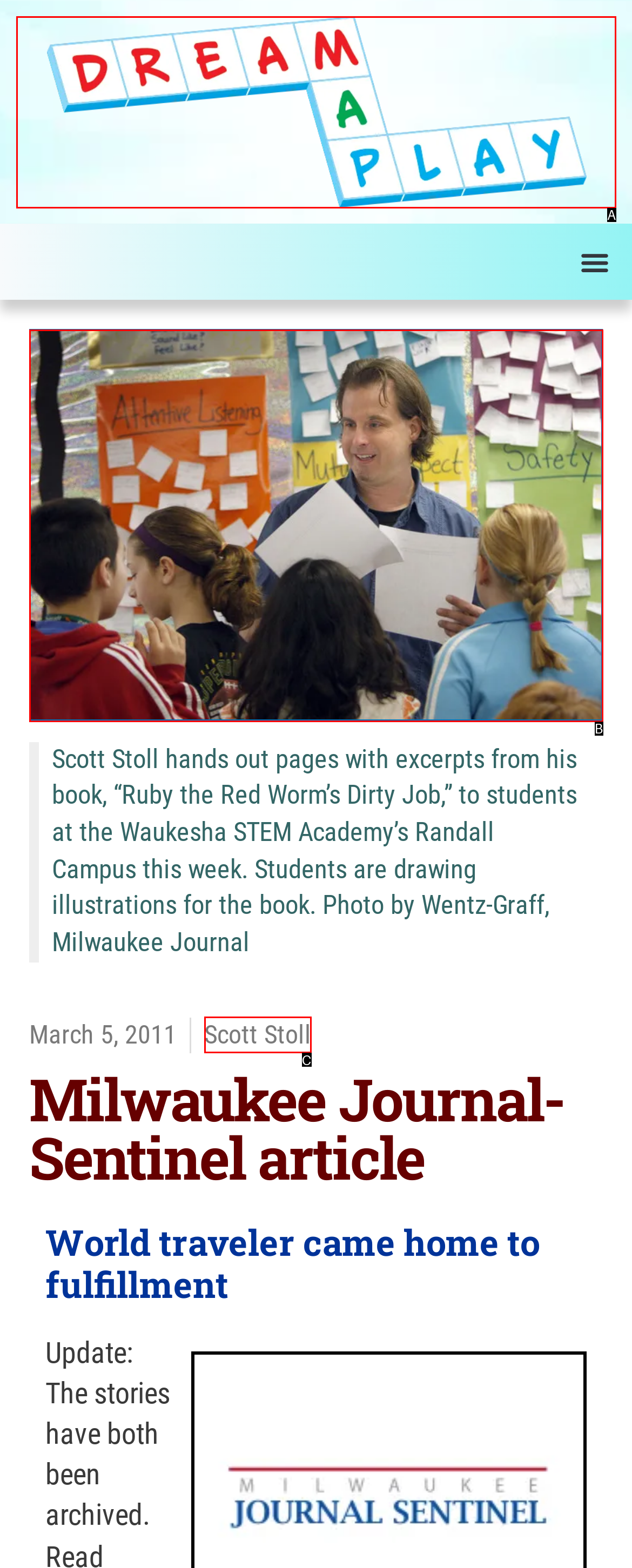Select the HTML element that best fits the description: Scott Stoll
Respond with the letter of the correct option from the choices given.

C